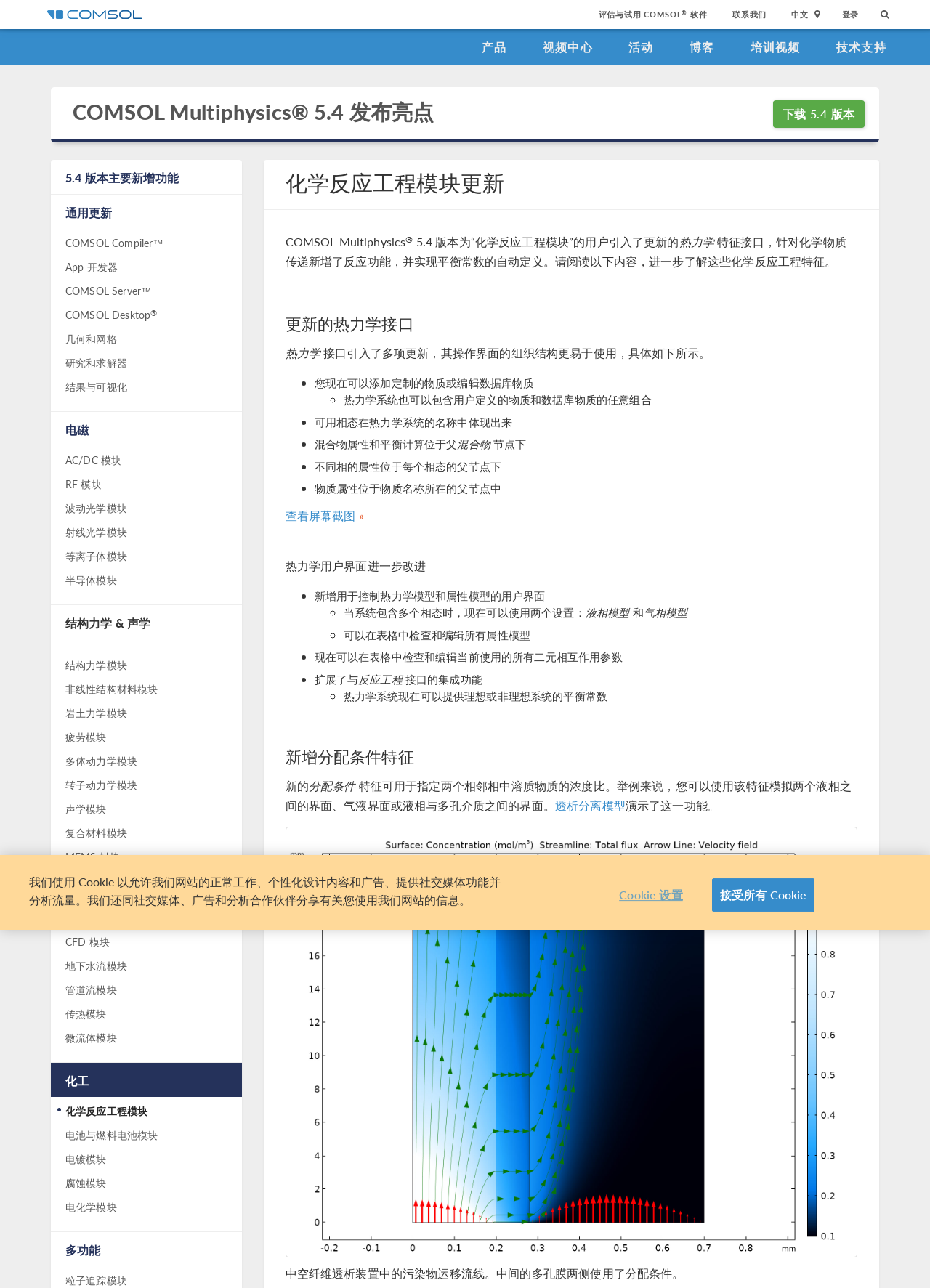Please indicate the bounding box coordinates of the element's region to be clicked to achieve the instruction: "Click on the '技术支持' link". Provide the coordinates as four float numbers between 0 and 1, i.e., [left, top, right, bottom].

[0.883, 0.023, 0.969, 0.051]